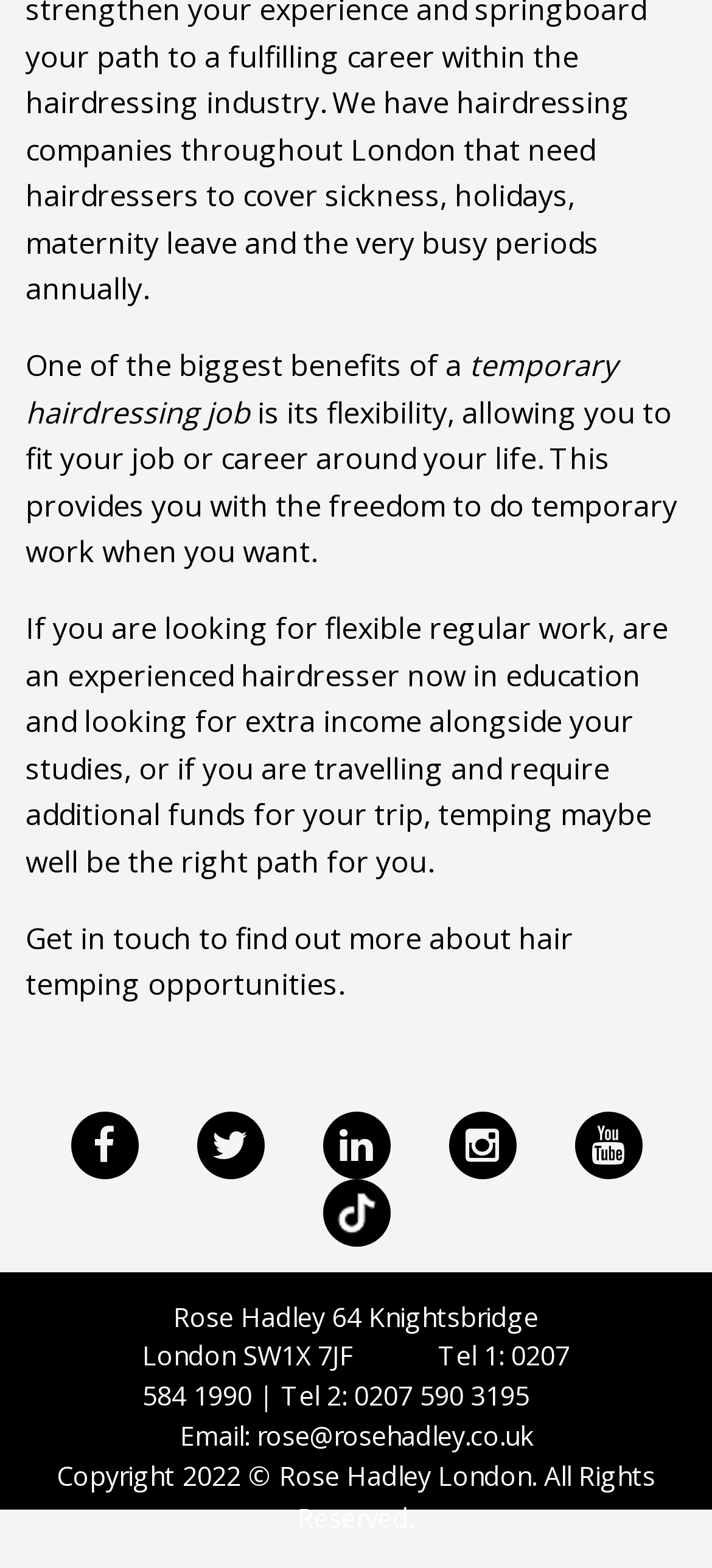Please mark the clickable region by giving the bounding box coordinates needed to complete this instruction: "Click the Email link".

[0.36, 0.904, 0.747, 0.926]